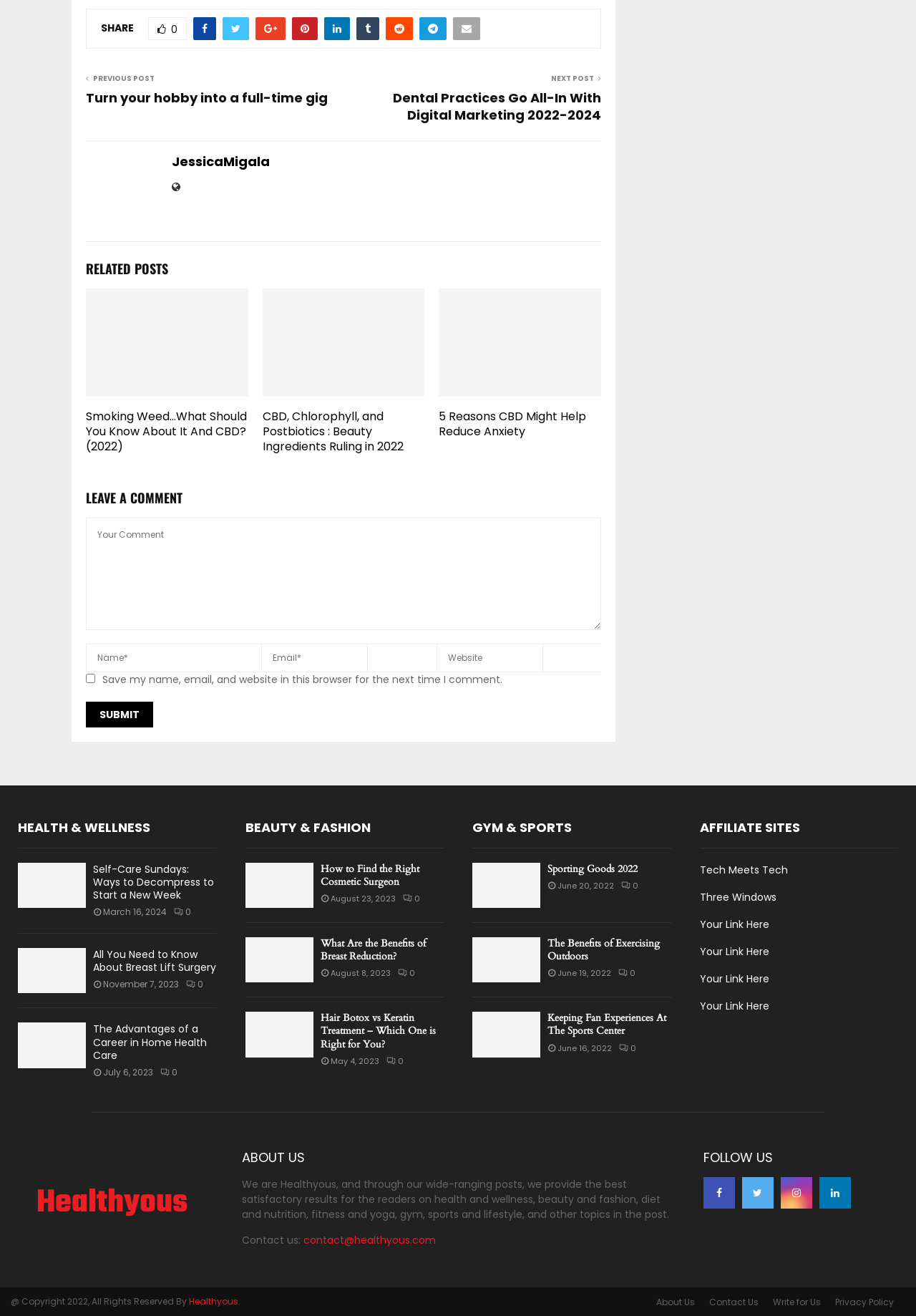Extract the bounding box coordinates of the UI element described: "The Benefits of Exercising Outdoors". Provide the coordinates in the format [left, top, right, bottom] with values ranging from 0 to 1.

[0.598, 0.712, 0.72, 0.732]